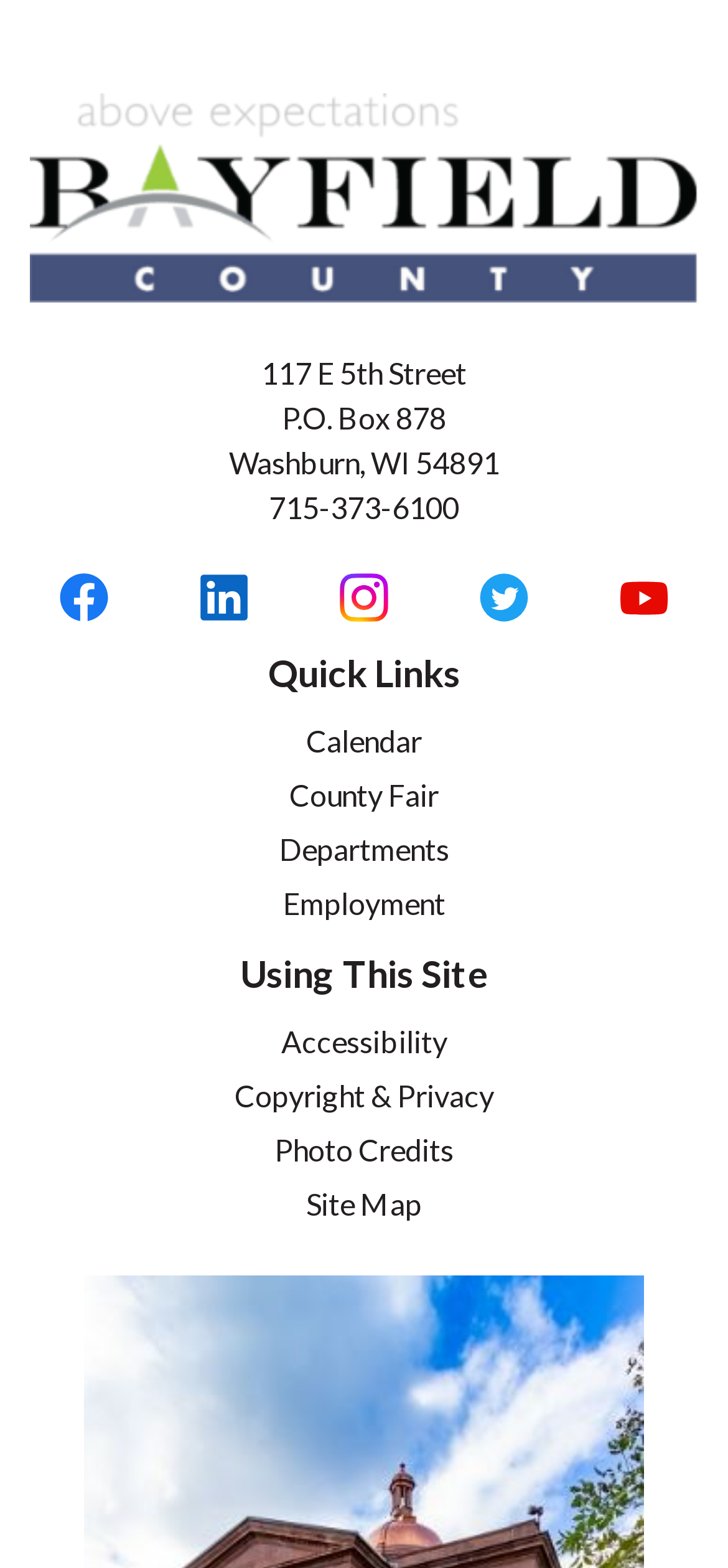Please determine the bounding box coordinates of the area that needs to be clicked to complete this task: 'View Calendar'. The coordinates must be four float numbers between 0 and 1, formatted as [left, top, right, bottom].

[0.421, 0.461, 0.579, 0.484]